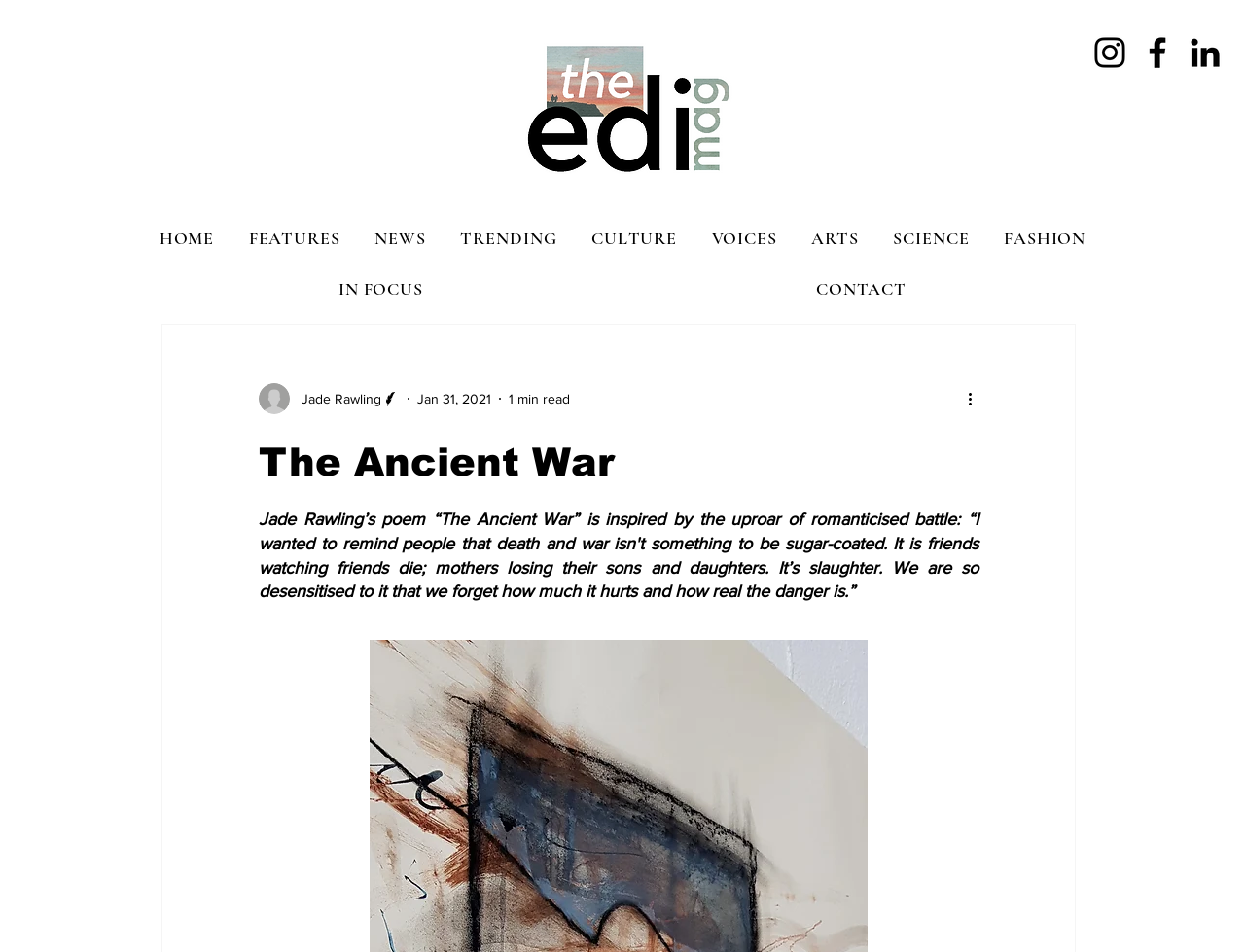Refer to the screenshot and answer the following question in detail:
What is the name of the writer?

I found the writer's name in the section below the writer's picture, which is Jade Rawling.